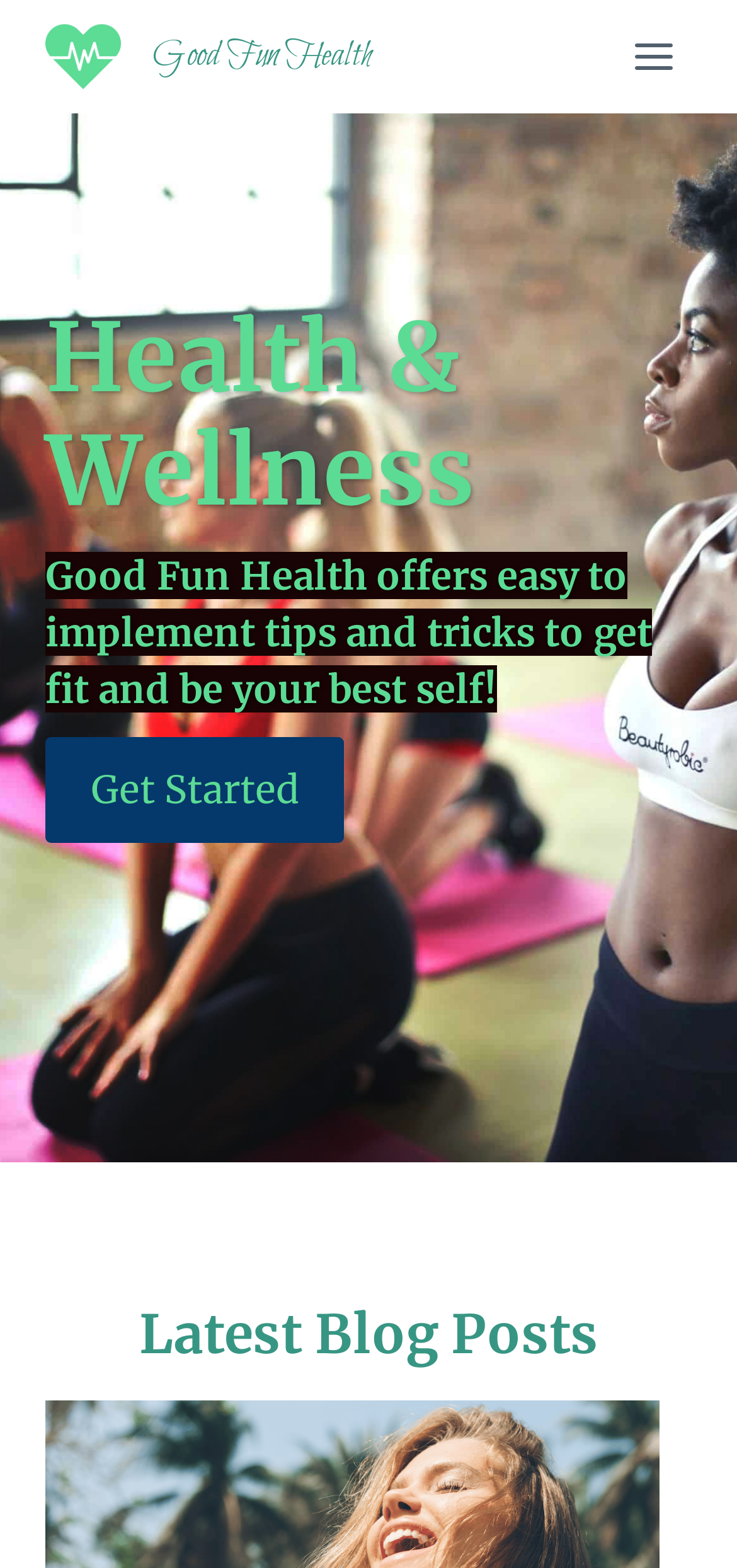Respond to the question below with a single word or phrase:
What is the text of the call-to-action button?

Get Started